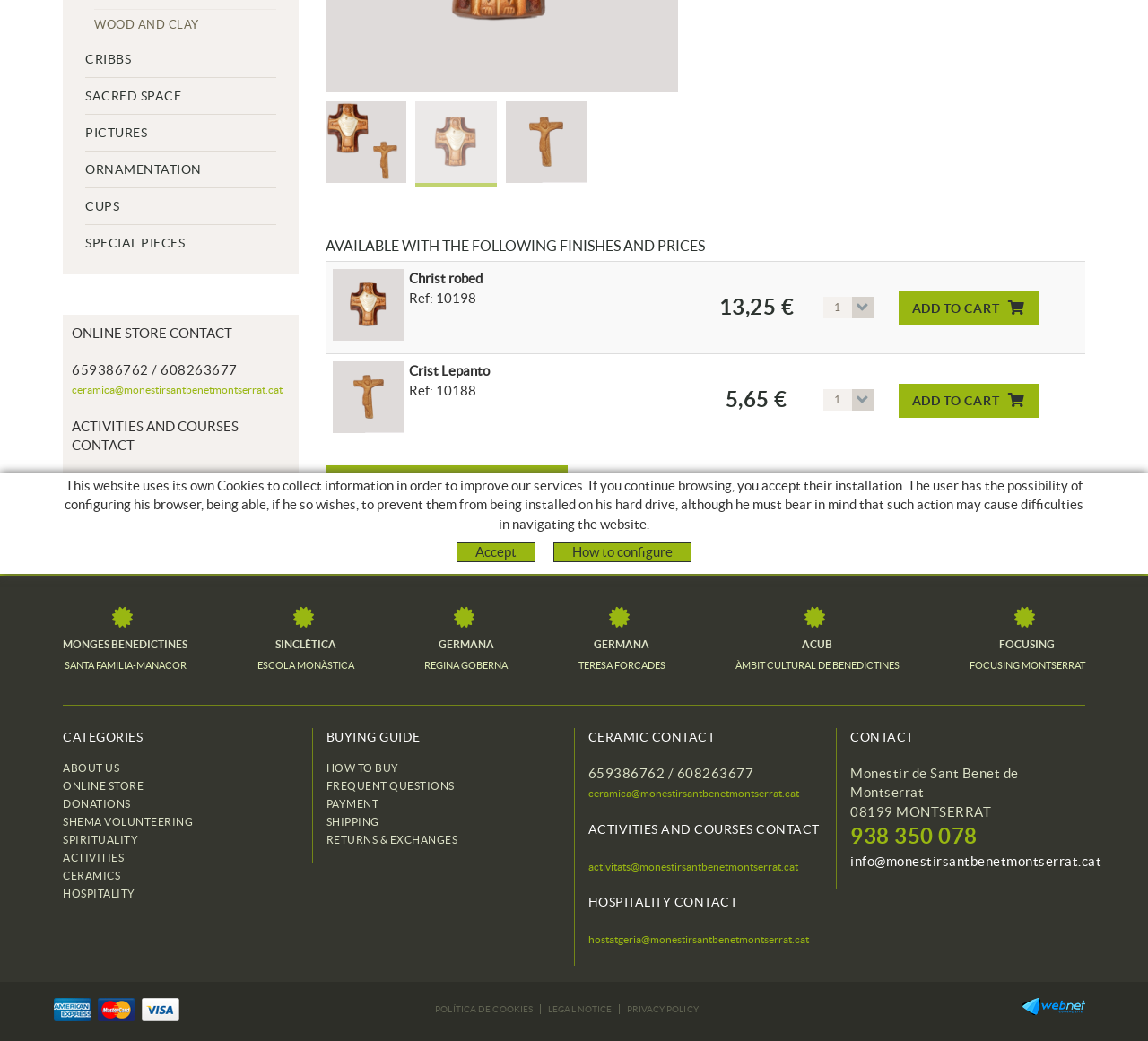Identify the bounding box coordinates for the UI element that matches this description: "Ornamentation".

[0.074, 0.145, 0.24, 0.18]